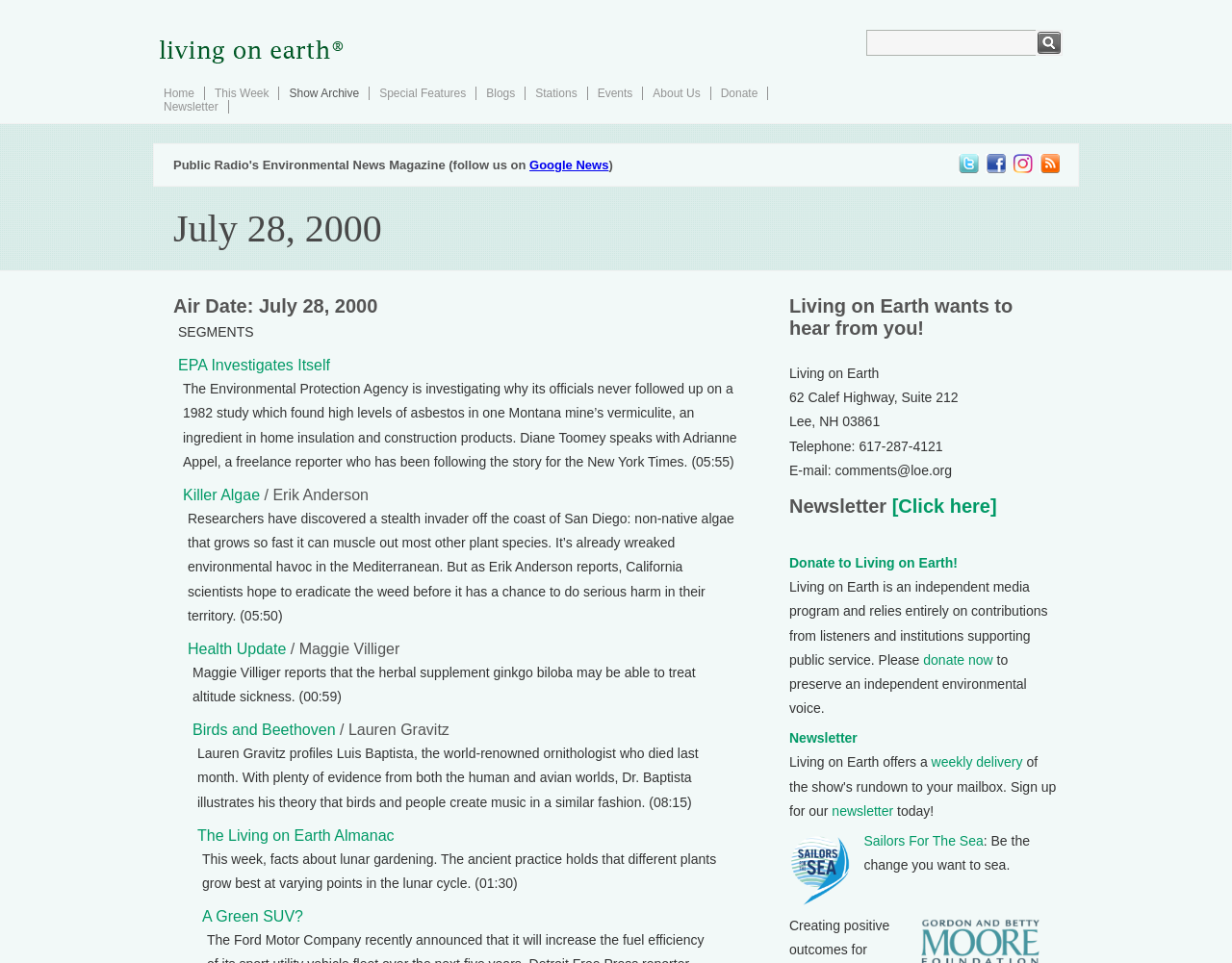Determine the bounding box coordinates for the area that should be clicked to carry out the following instruction: "Go to 'Home' page".

[0.133, 0.09, 0.158, 0.104]